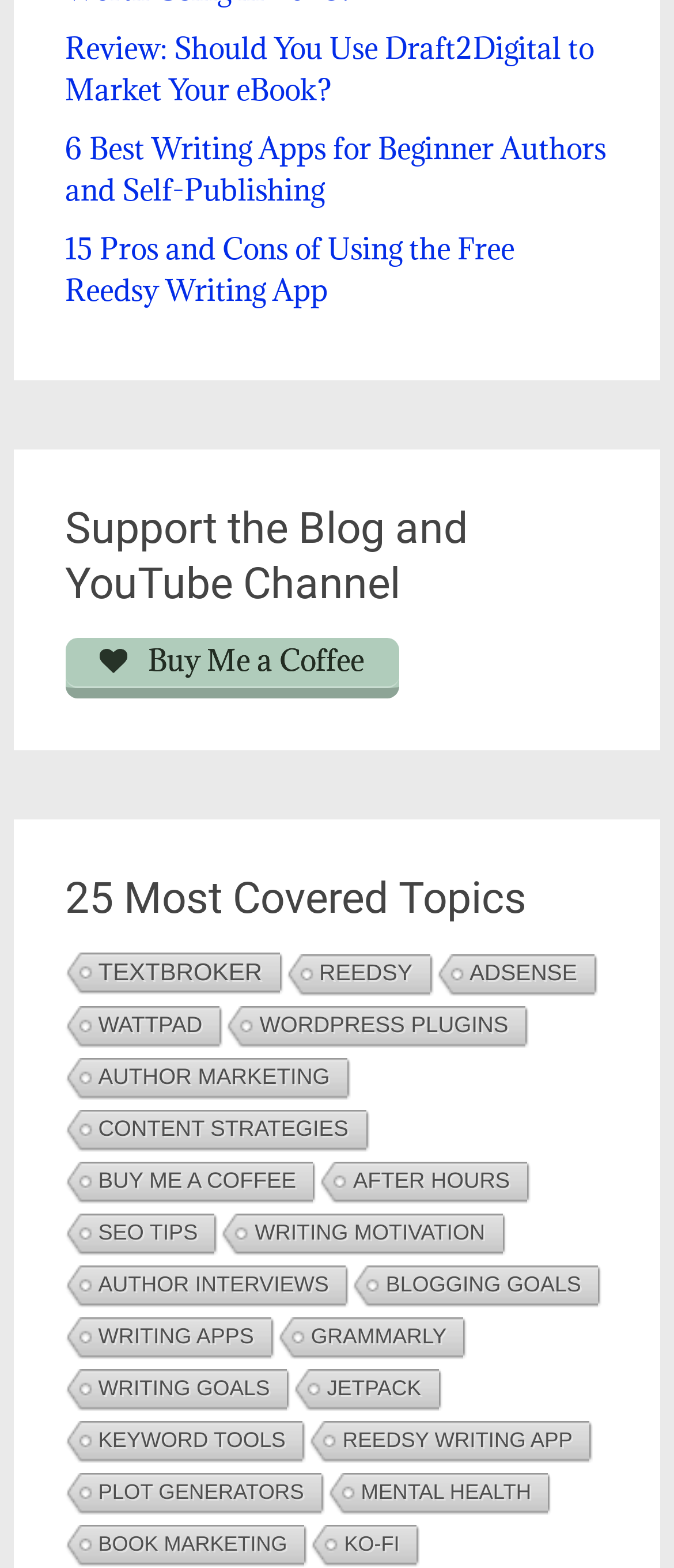How many categories of topics are listed on the webpage?
Can you offer a detailed and complete answer to this question?

The heading '25 Most Covered Topics' suggests that there are 25 categories of topics listed on the webpage, which are related to writing and self-publishing.